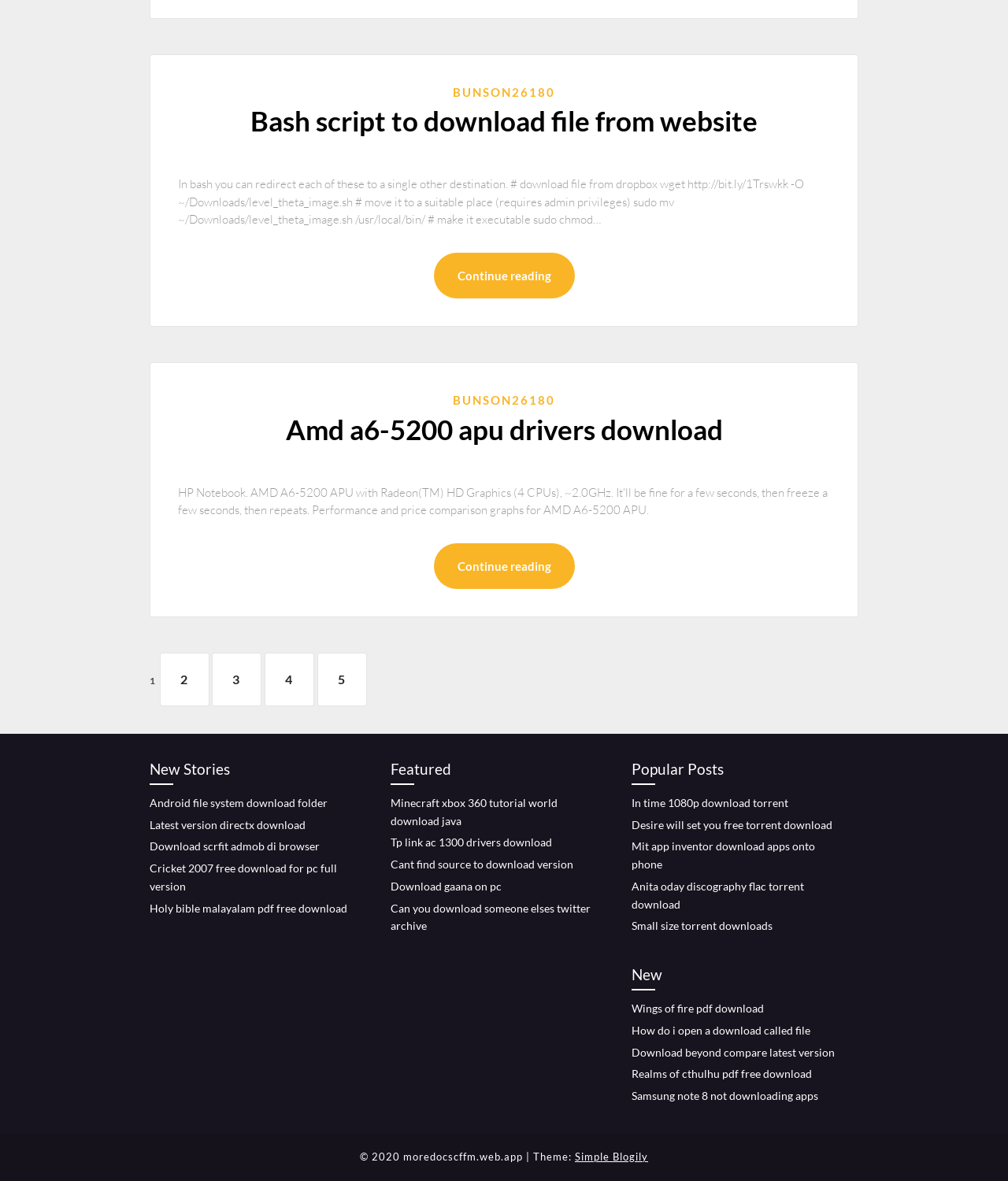Using the provided element description: "Simple Blogily", determine the bounding box coordinates of the corresponding UI element in the screenshot.

[0.57, 0.974, 0.643, 0.984]